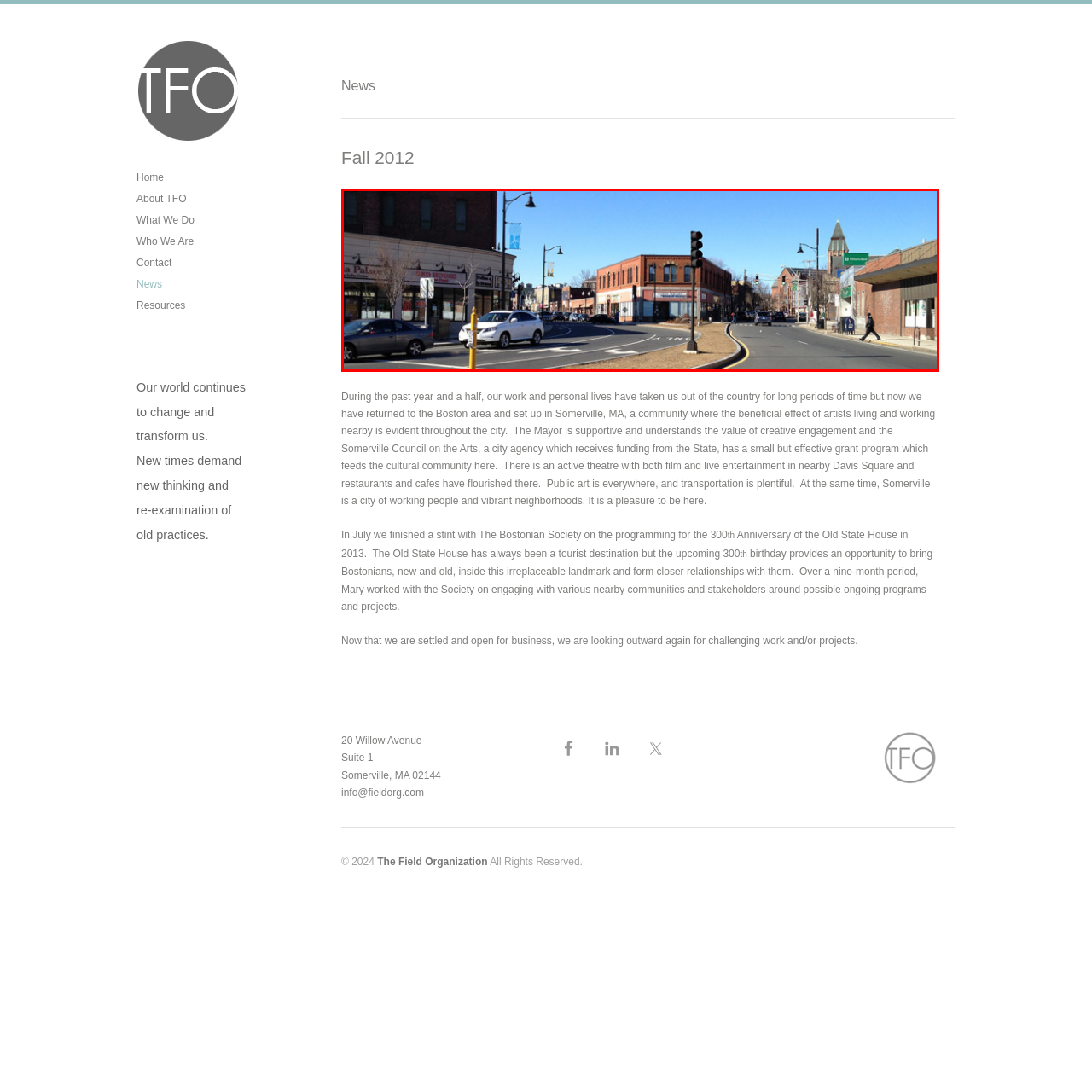Take a close look at the image outlined in red and answer the ensuing question with a single word or phrase:
What guides the movement of vehicles and pedestrians?

Streetlights and traffic signals